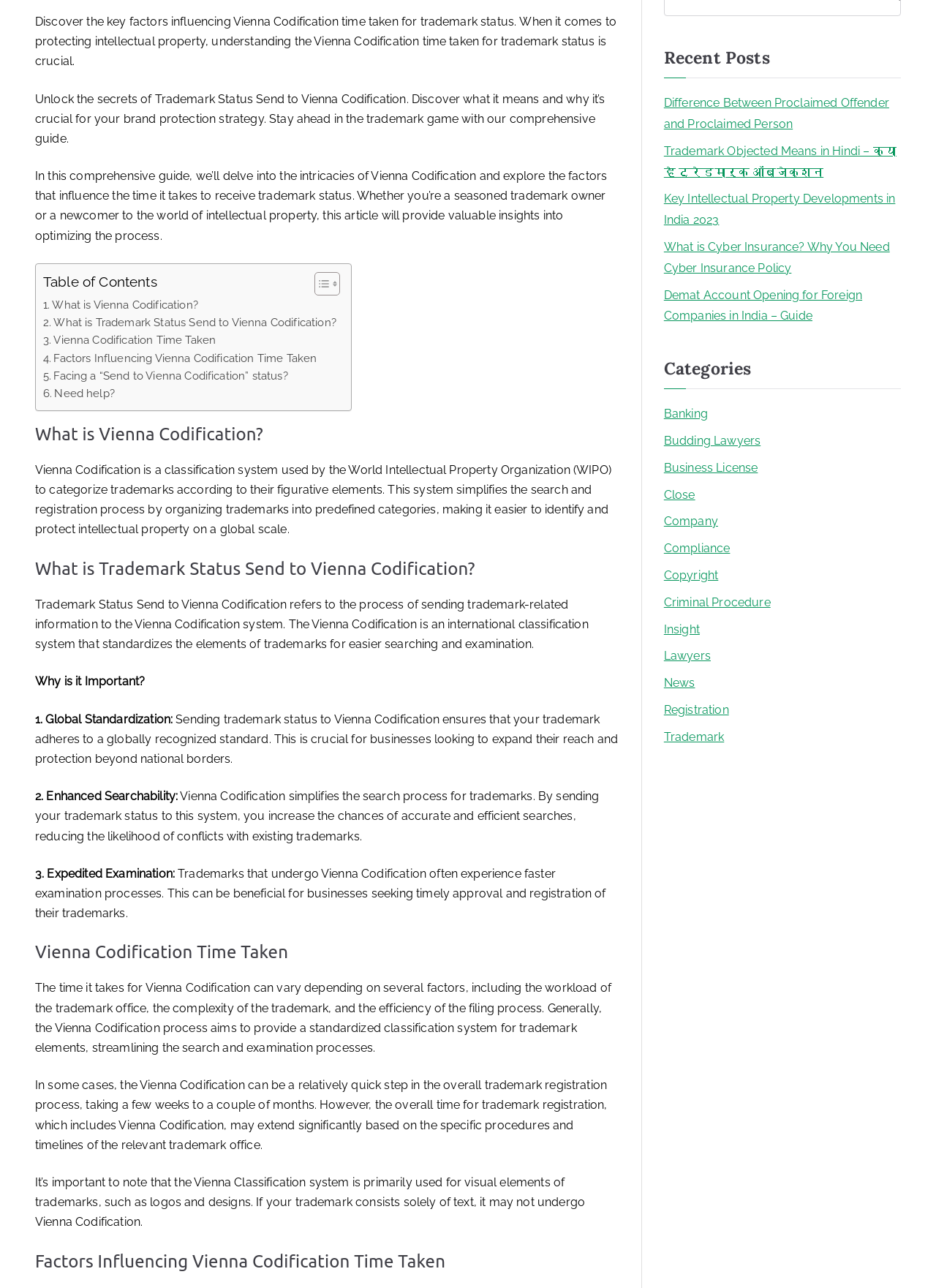Please provide the bounding box coordinates for the UI element as described: "Business License". The coordinates must be four floats between 0 and 1, represented as [left, top, right, bottom].

[0.709, 0.355, 0.81, 0.372]